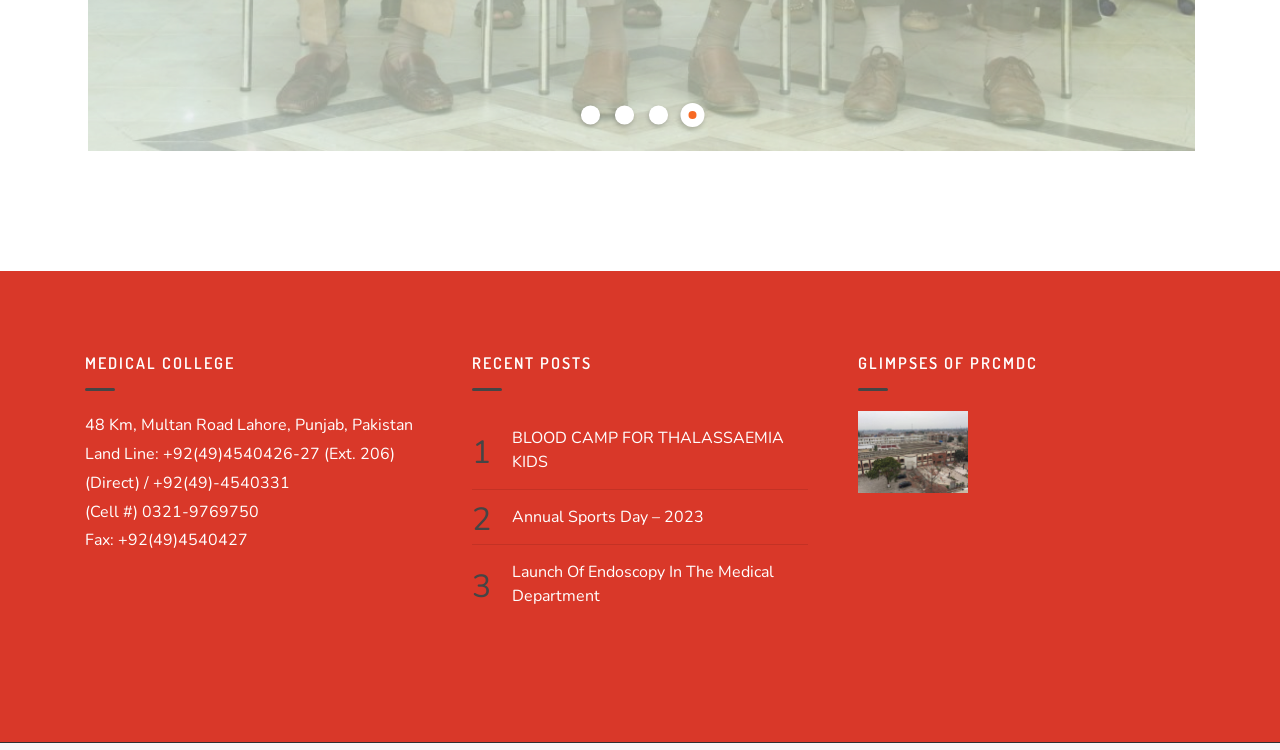Determine the bounding box coordinates of the clickable region to execute the instruction: "View recent posts". The coordinates should be four float numbers between 0 and 1, denoted as [left, top, right, bottom].

[0.368, 0.468, 0.631, 0.502]